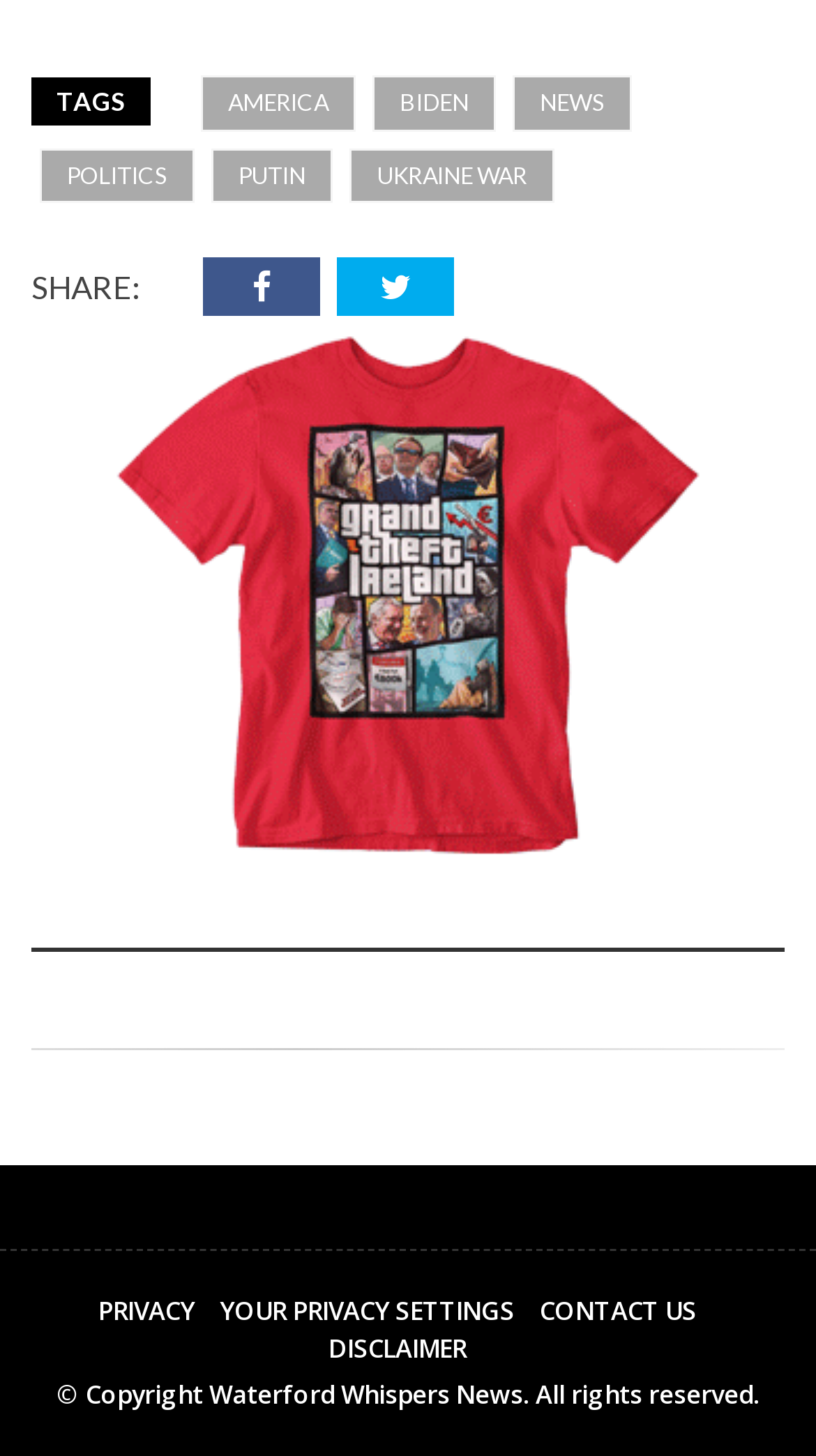Specify the bounding box coordinates for the region that must be clicked to perform the given instruction: "Contact 'Waterford Whispers News'".

[0.256, 0.945, 0.641, 0.969]